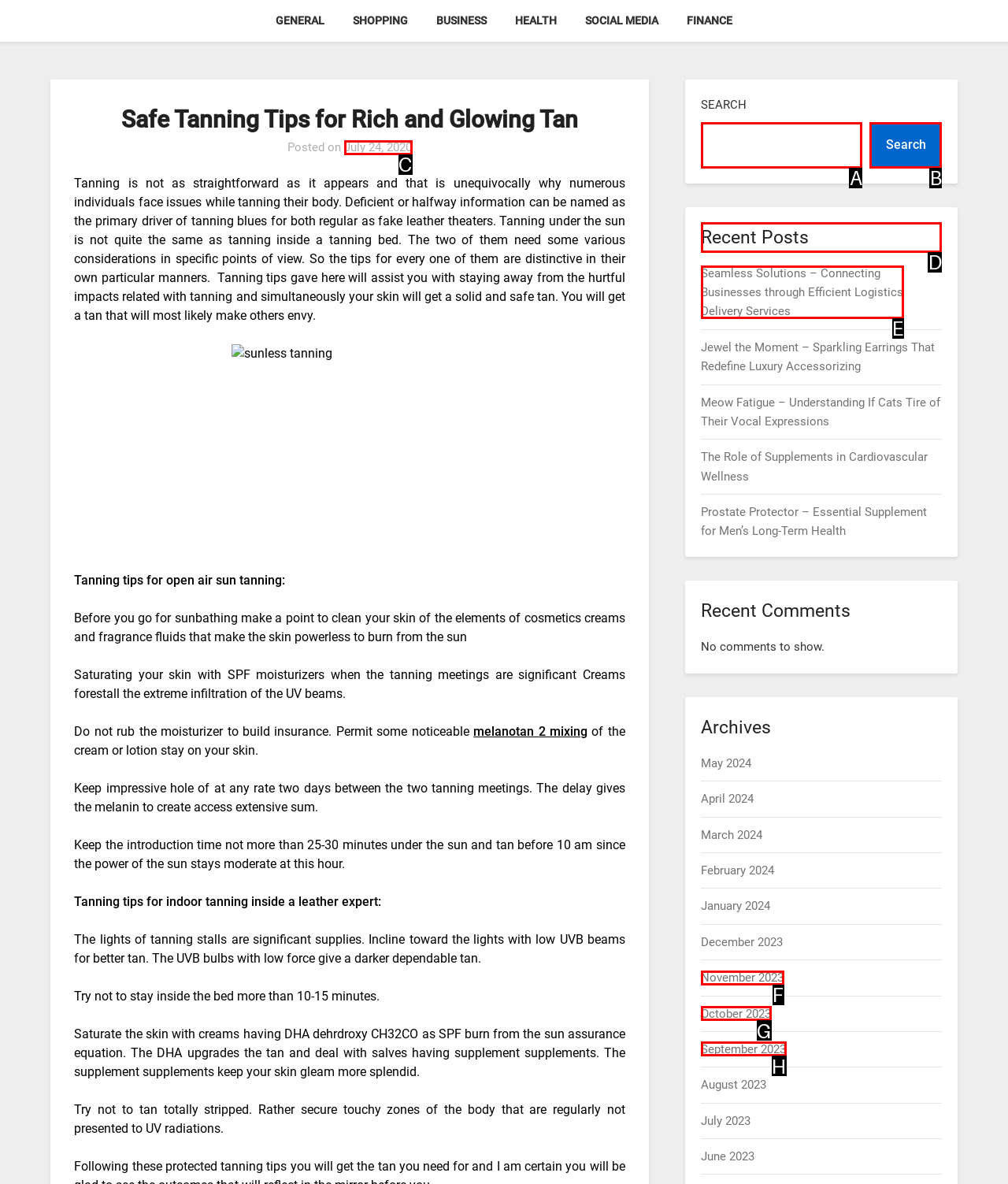Indicate the HTML element to be clicked to accomplish this task: Check the 'Recent Posts' section Respond using the letter of the correct option.

D